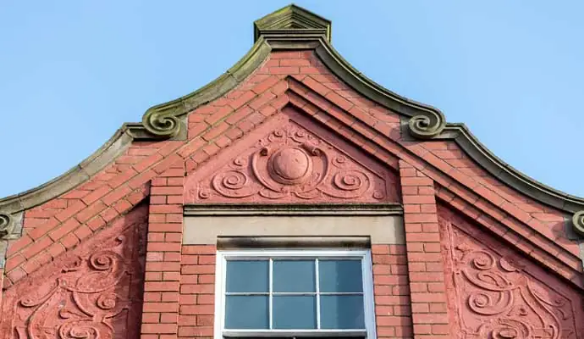What is above the large window? Based on the screenshot, please respond with a single word or phrase.

Decorative apex